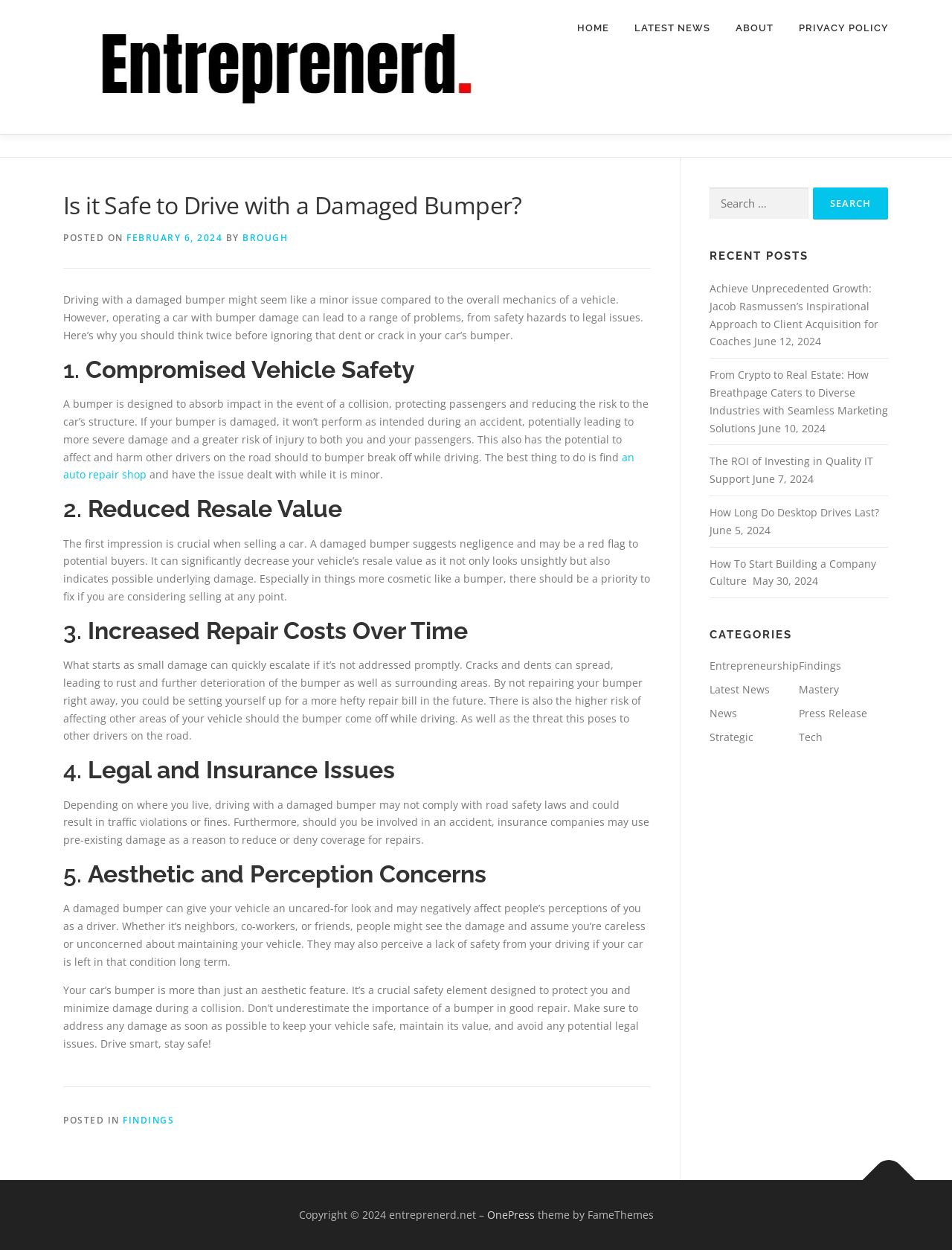Please study the image and answer the question comprehensively:
What is the name of the website?

The name of the website can be found in the top-left corner of the webpage, where it is written 'entreprenerd.net'.